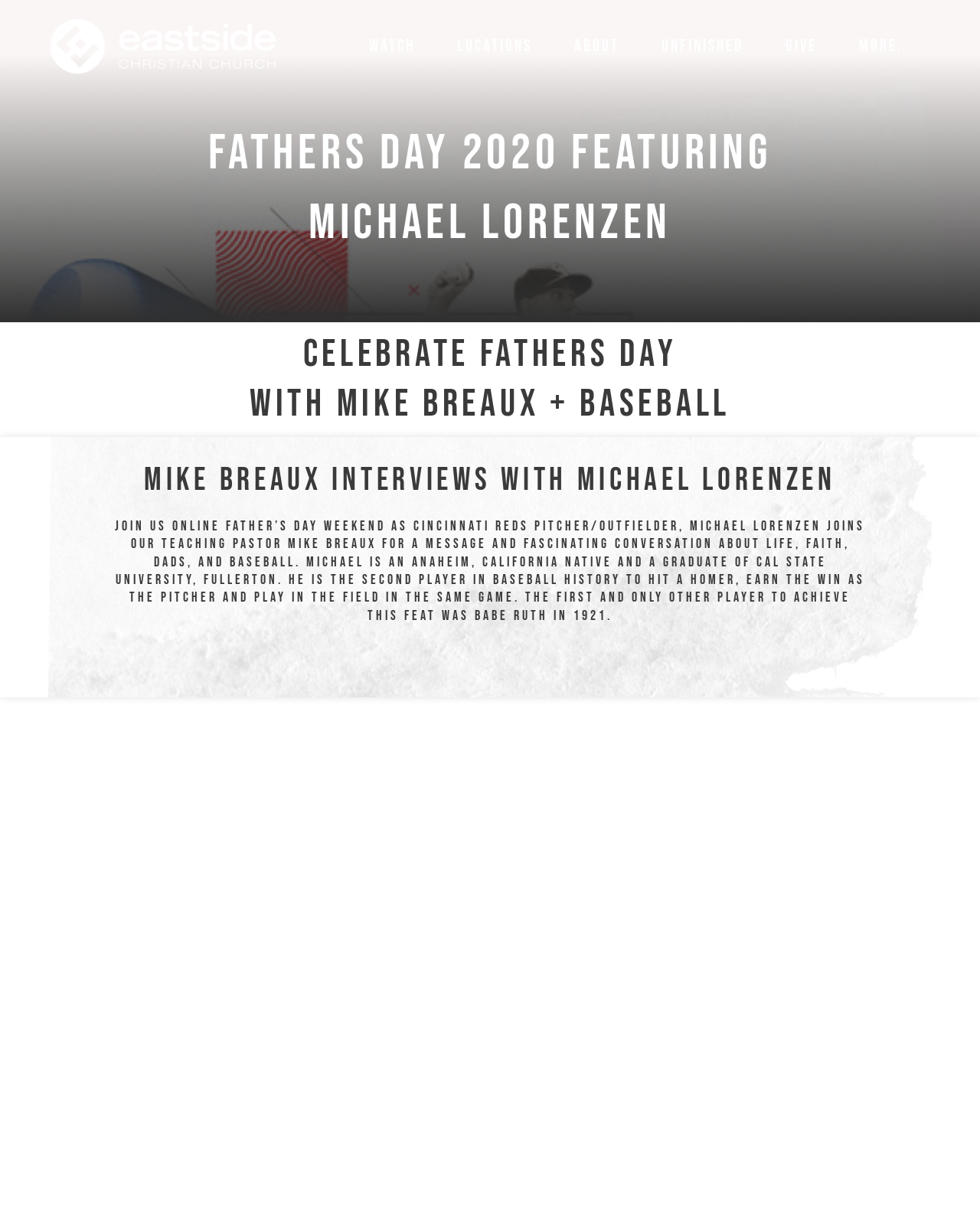What is the location of the search button on the webpage?
Answer the question with a single word or phrase, referring to the image.

Top right corner